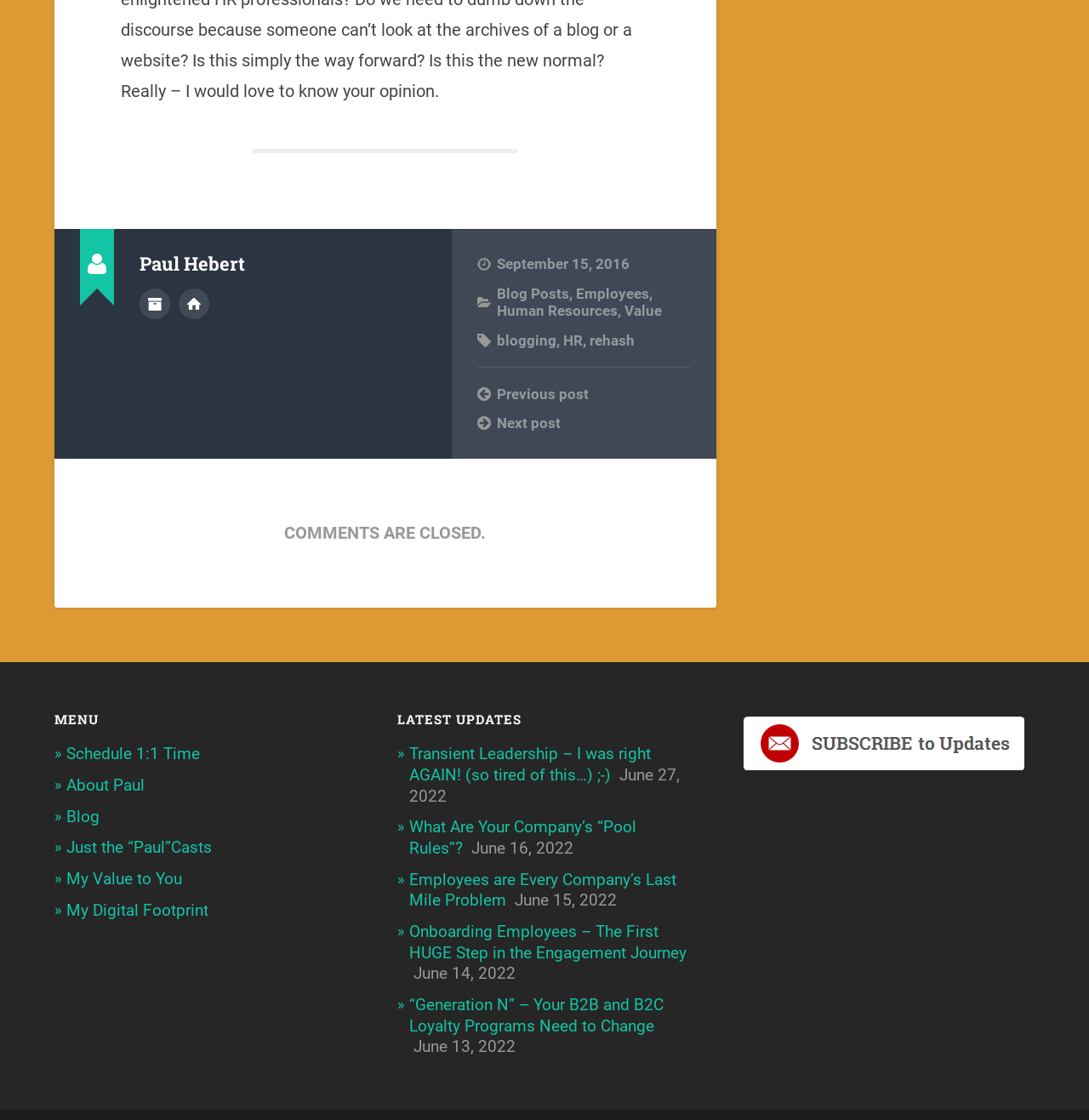What are the categories of the blog posts?
Look at the image and respond with a single word or a short phrase.

Blog Posts, Employees, Human Resources, Value